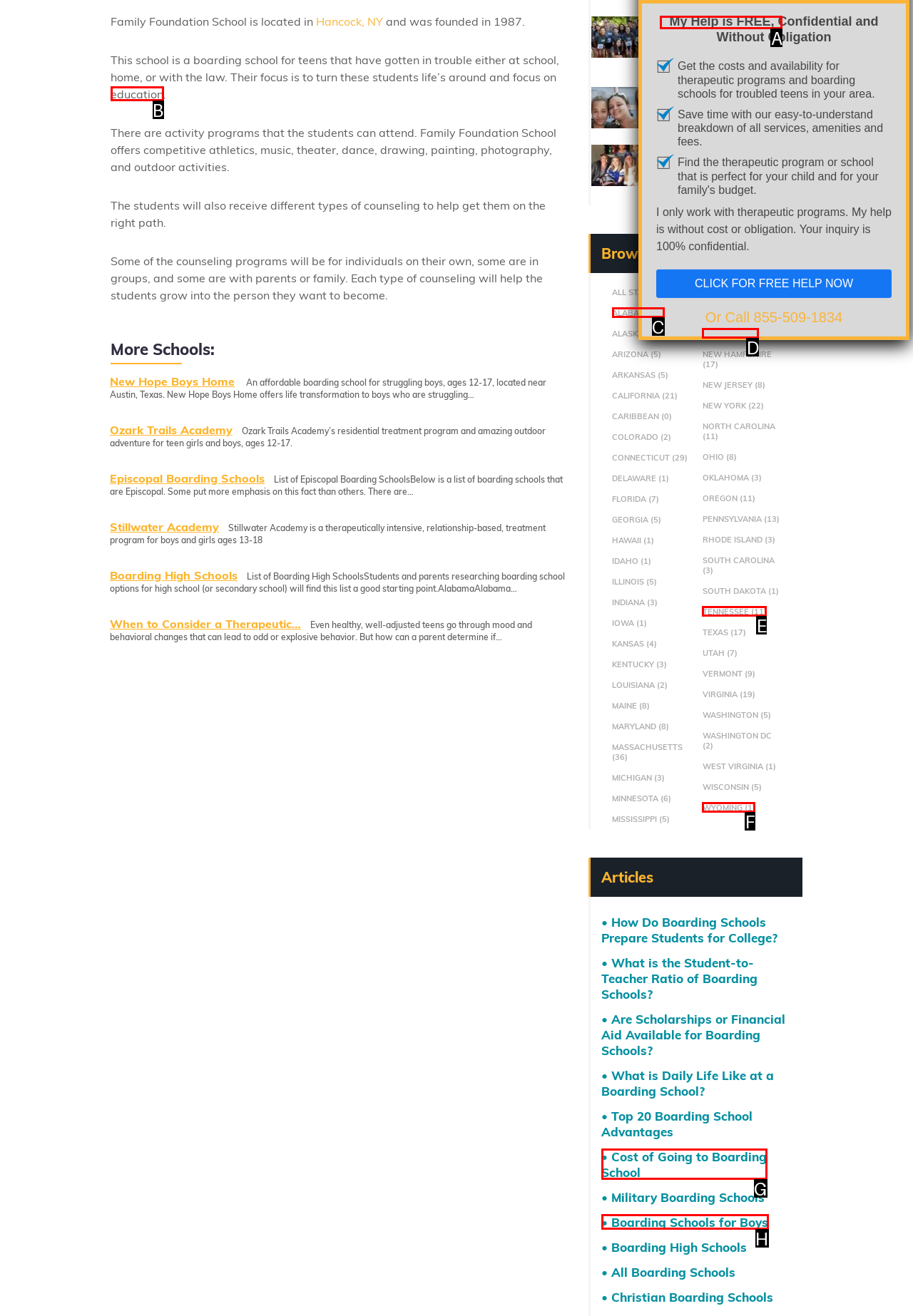Tell me which letter corresponds to the UI element that should be clicked to fulfill this instruction: visit Columbus Girls Academy
Answer using the letter of the chosen option directly.

A